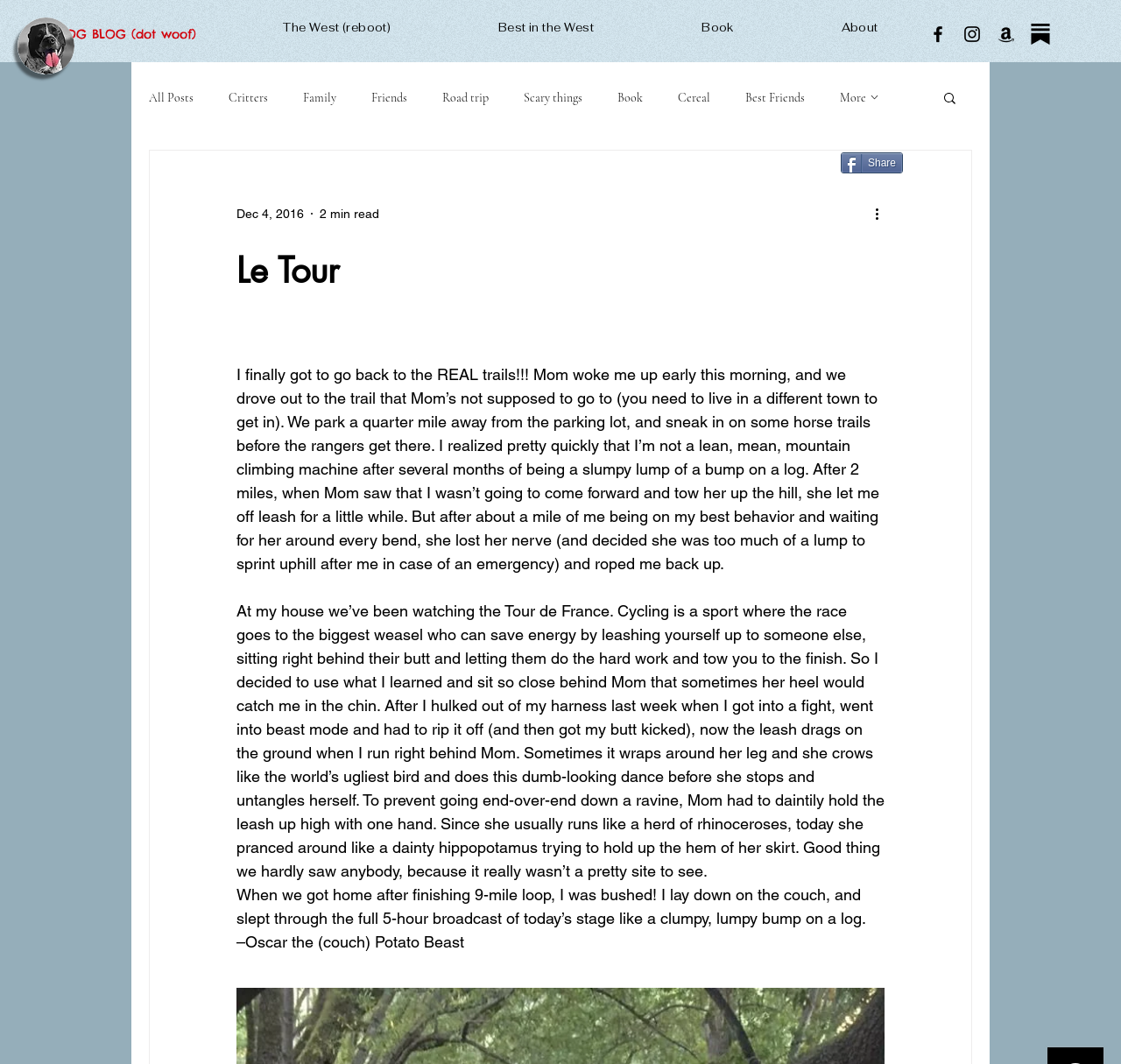Determine the bounding box coordinates of the area to click in order to meet this instruction: "Go to the blog".

[0.133, 0.058, 0.824, 0.124]